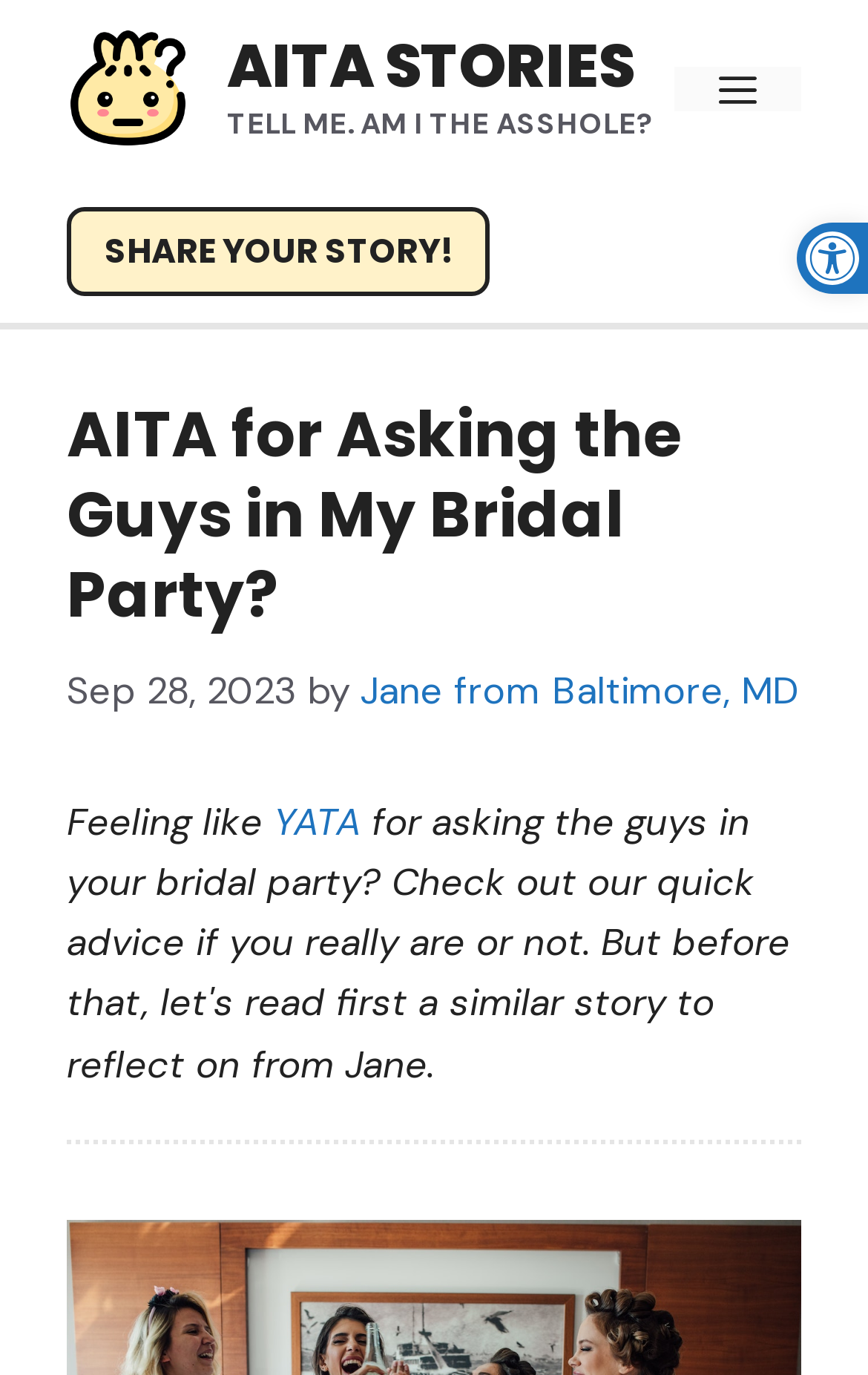What is the location of the bride-to-be?
Using the image as a reference, answer the question in detail.

The location of the bride-to-be can be found in the text 'by Jane from Baltimore, MD' which is located below the heading 'AITA for Asking the Guys in My Bridal Party?'. It is displayed as 'Baltimore, MD'.